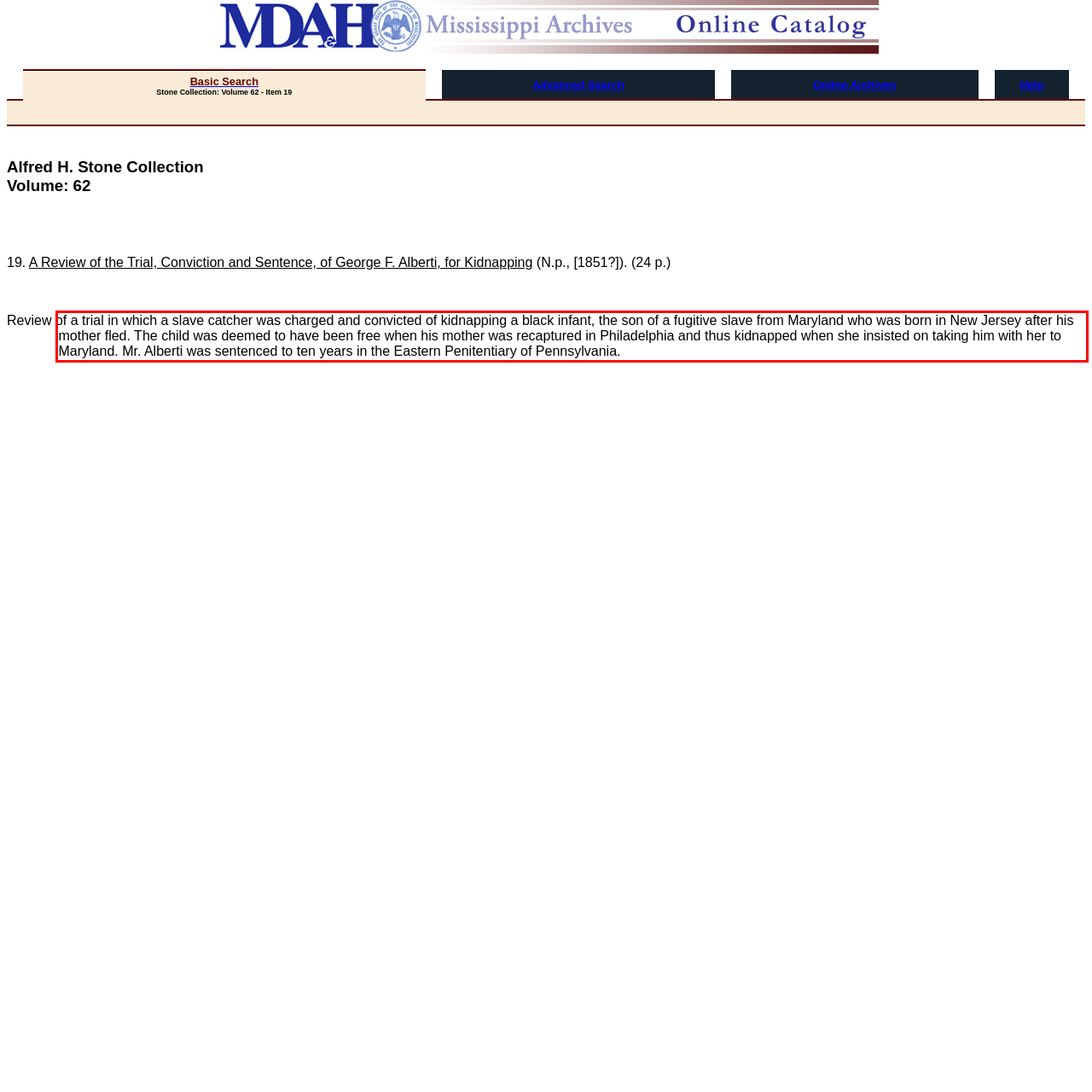Look at the provided screenshot of the webpage and perform OCR on the text within the red bounding box.

Review of a trial in which a slave catcher was charged and convicted of kidnapping a black infant, the son of a fugitive slave from Maryland who was born in New Jersey after his mother fled. The child was deemed to have been free when his mother was recaptured in Philadelphia and thus kidnapped when she insisted on taking him with her to Maryland. Mr. Alberti was sentenced to ten years in the Eastern Penitentiary of Pennsylvania.